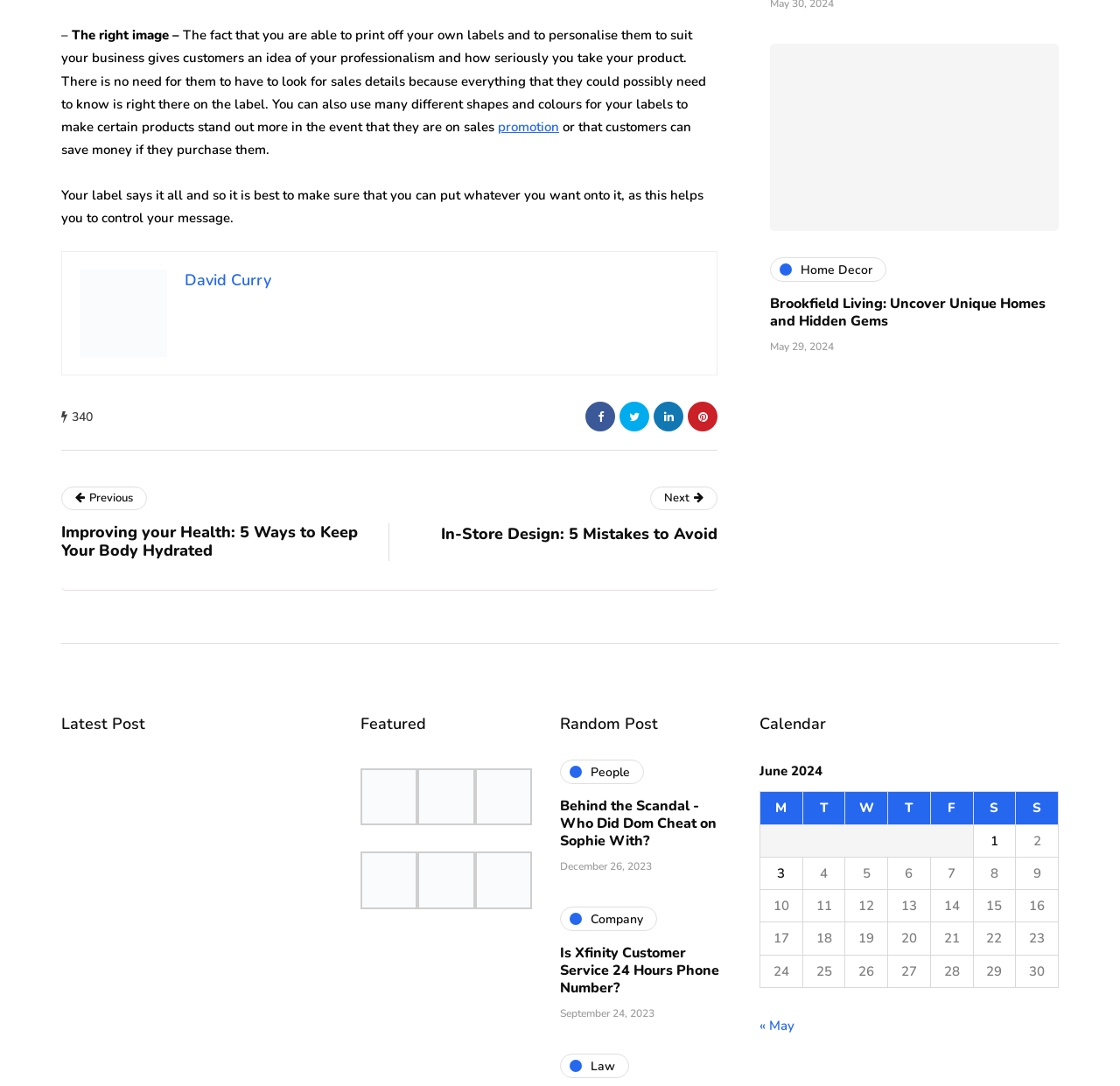Could you highlight the region that needs to be clicked to execute the instruction: "View the previous post"?

[0.055, 0.45, 0.348, 0.519]